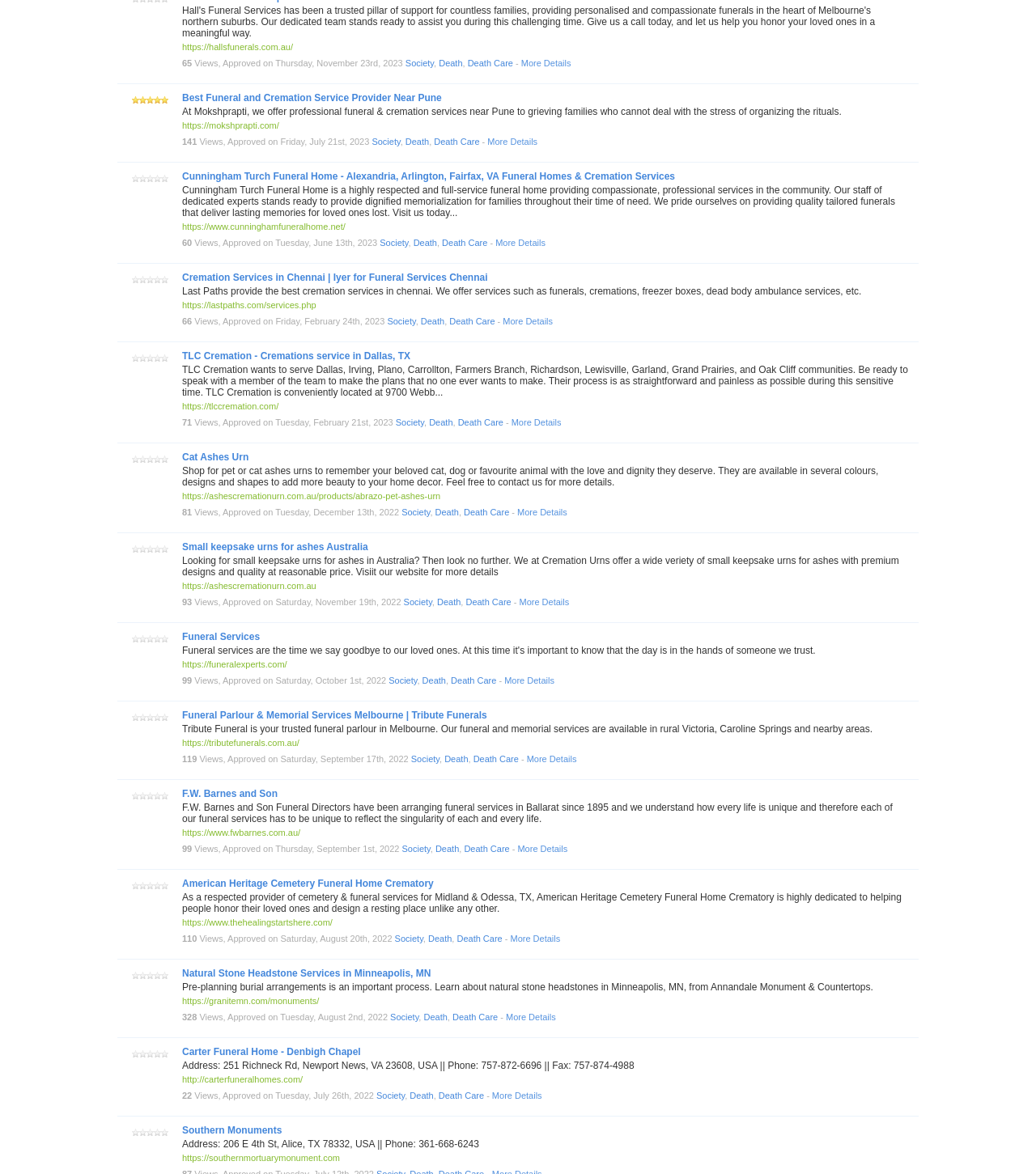Please locate the bounding box coordinates of the element that should be clicked to achieve the given instruction: "Learn more about TLC Cremation services".

[0.176, 0.298, 0.396, 0.308]